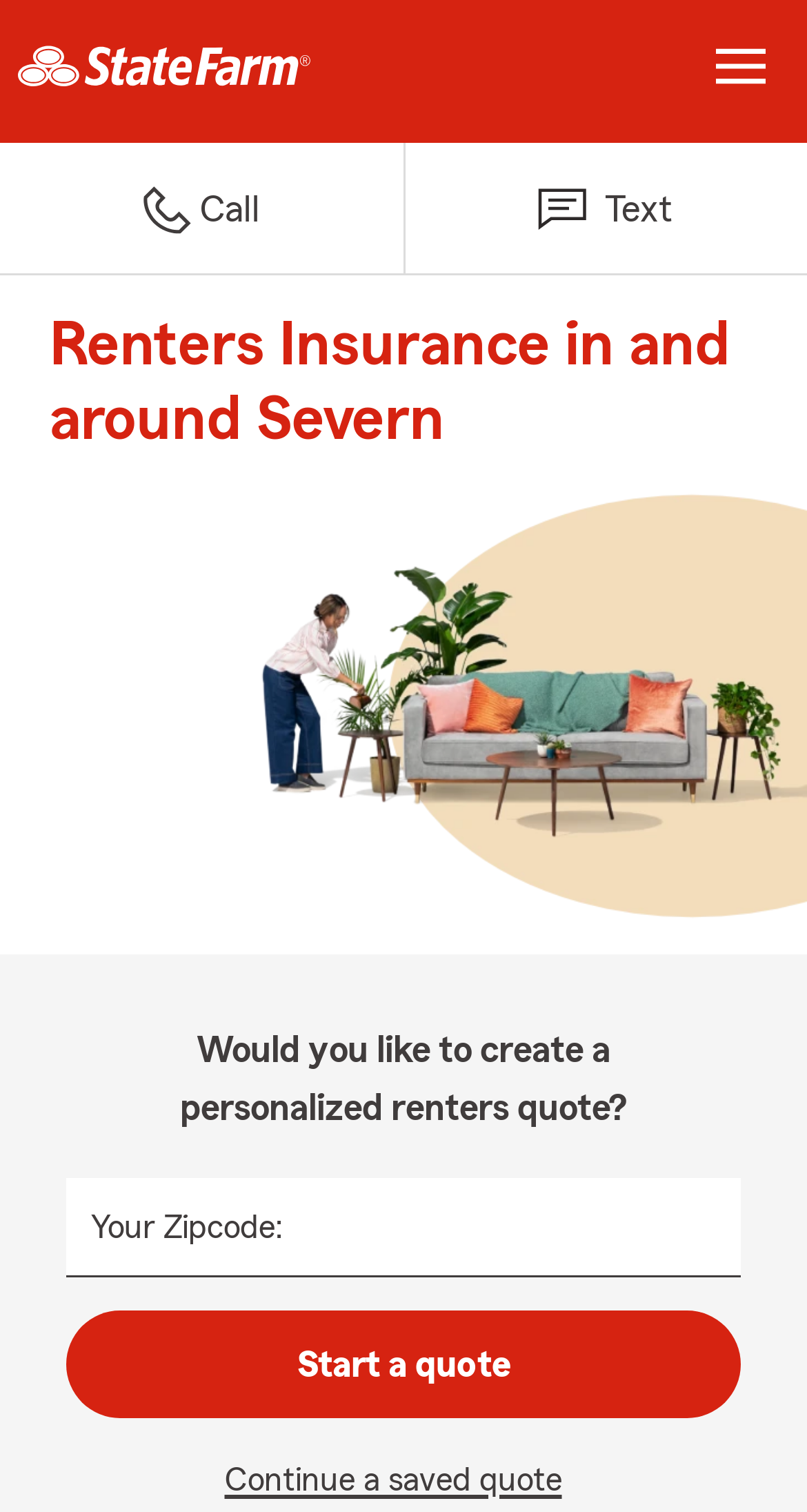What is the purpose of this webpage?
Respond with a short answer, either a single word or a phrase, based on the image.

Get renters insurance quote